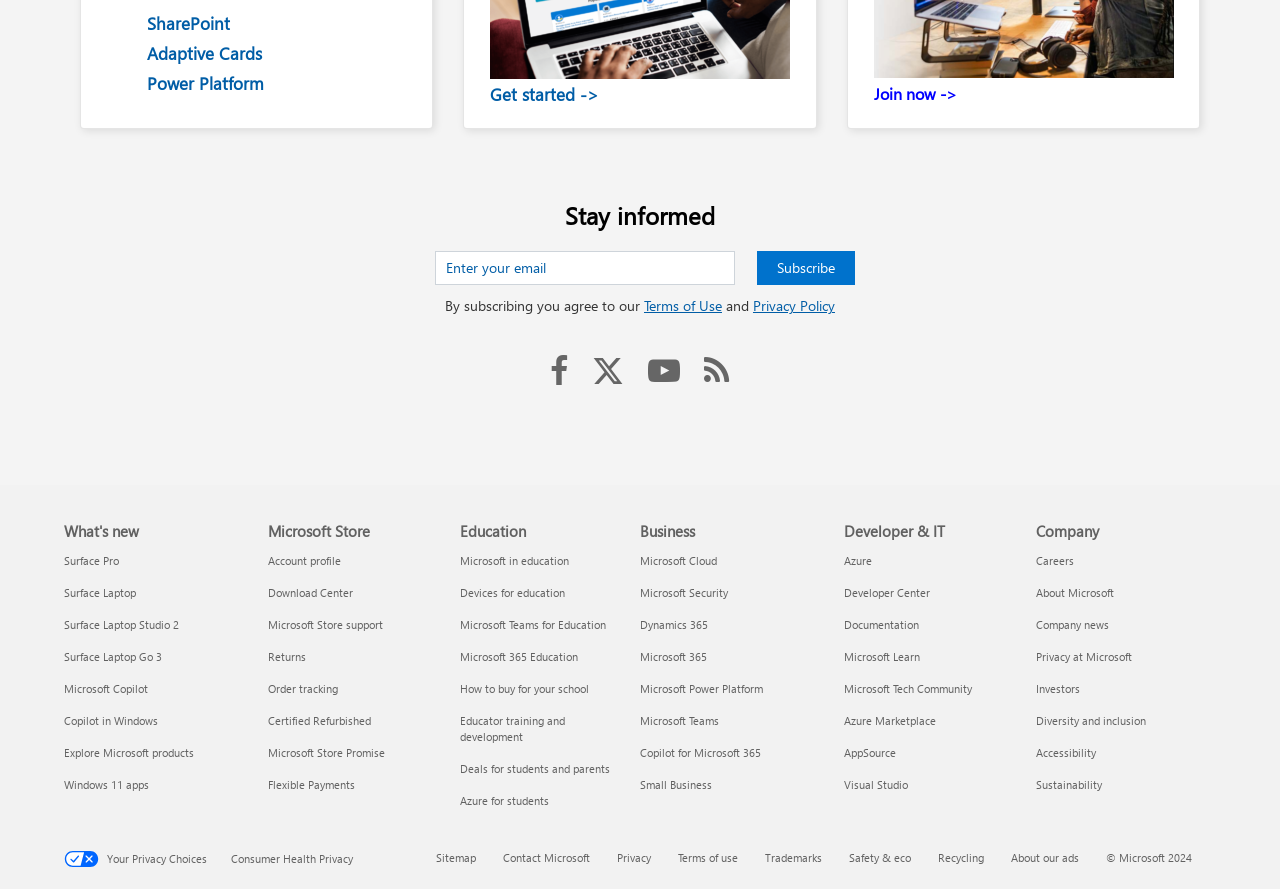Locate the bounding box coordinates of the area where you should click to accomplish the instruction: "Explore Microsoft products".

[0.05, 0.839, 0.152, 0.855]